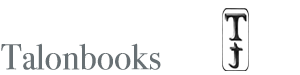Explain what is happening in the image with elaborate details.

The image features the logo of Talonbooks, a Canadian publishing company renowned for its dedication to publishing literary works, including poetry and fiction. The logo consists of the name "Talonbooks" displayed in an elegant typeface, accompanied by a stylized icon that creatively integrates the letters 'T' and 'j', symbolizing the collaborative spirit and literary focus of the publisher. This distinctive branding reflects Talonbooks’ commitment to fostering authors and bringing meaningful literature to readers, emphasizing their role in the contemporary literary landscape.